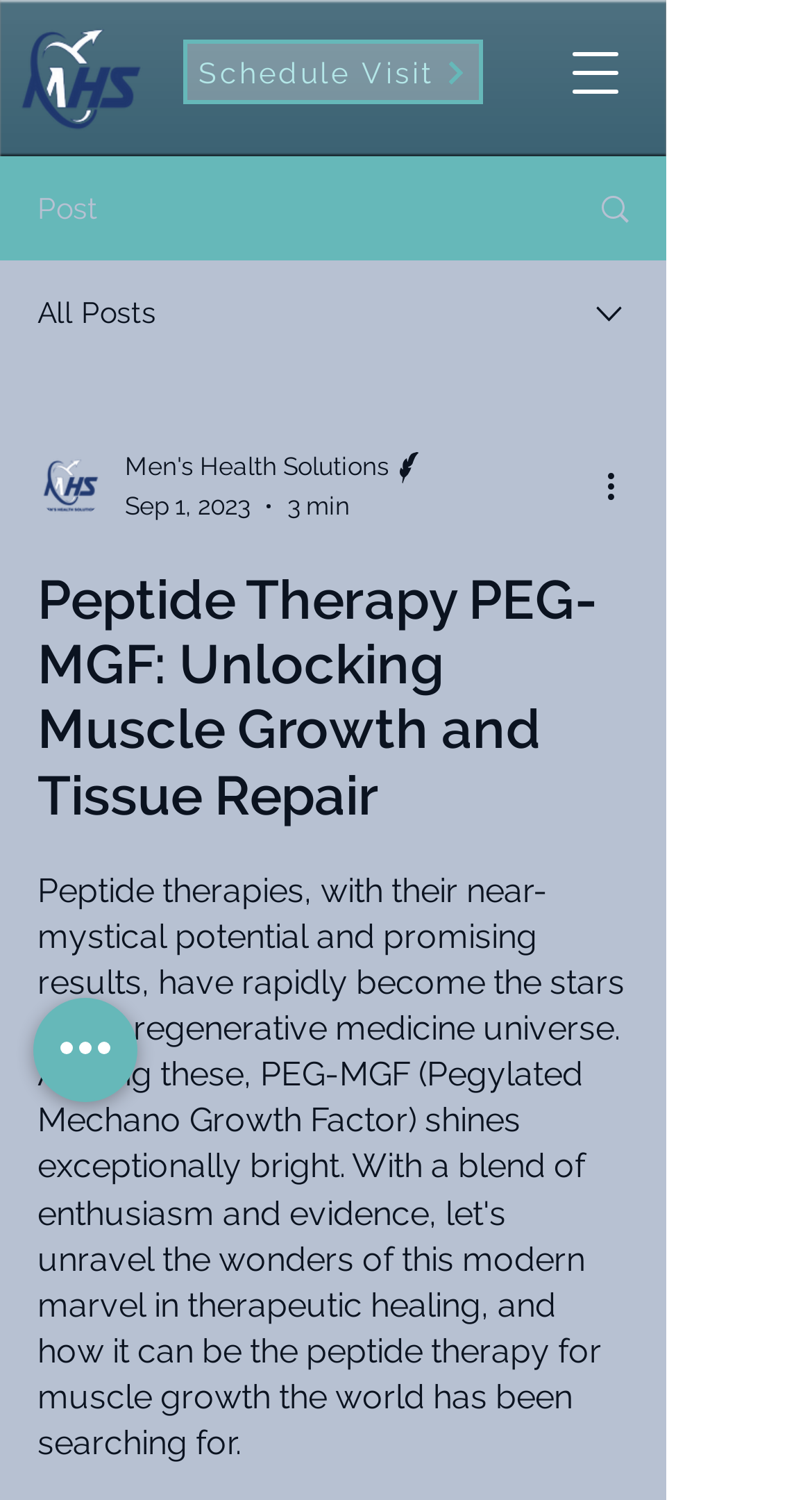Using the element description parent_node: Men's Health Solutions, predict the bounding box coordinates for the UI element. Provide the coordinates in (top-left x, top-left y, bottom-right x, bottom-right y) format with values ranging from 0 to 1.

[0.046, 0.301, 0.128, 0.346]